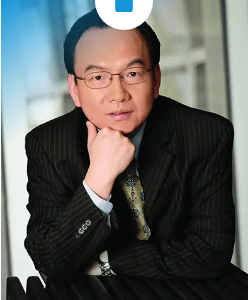Give a detailed account of everything present in the image.

The image features a professional-looking individual dressed in a formal pinstriped suit, with a light-colored shirt and a patterned tie. The person is seated, resting their chin on one hand in a thoughtful pose, exuding an aura of confidence and contemplation. The background appears to be a modern office setting, suggesting a corporate or business context. This image likely represents a figure involved in the technology or business sector, reflecting the themes of innovation and leadership often discussed in the accompanying text about China's burgeoning mobile app industry and the significant growth of tech start-ups in the region.